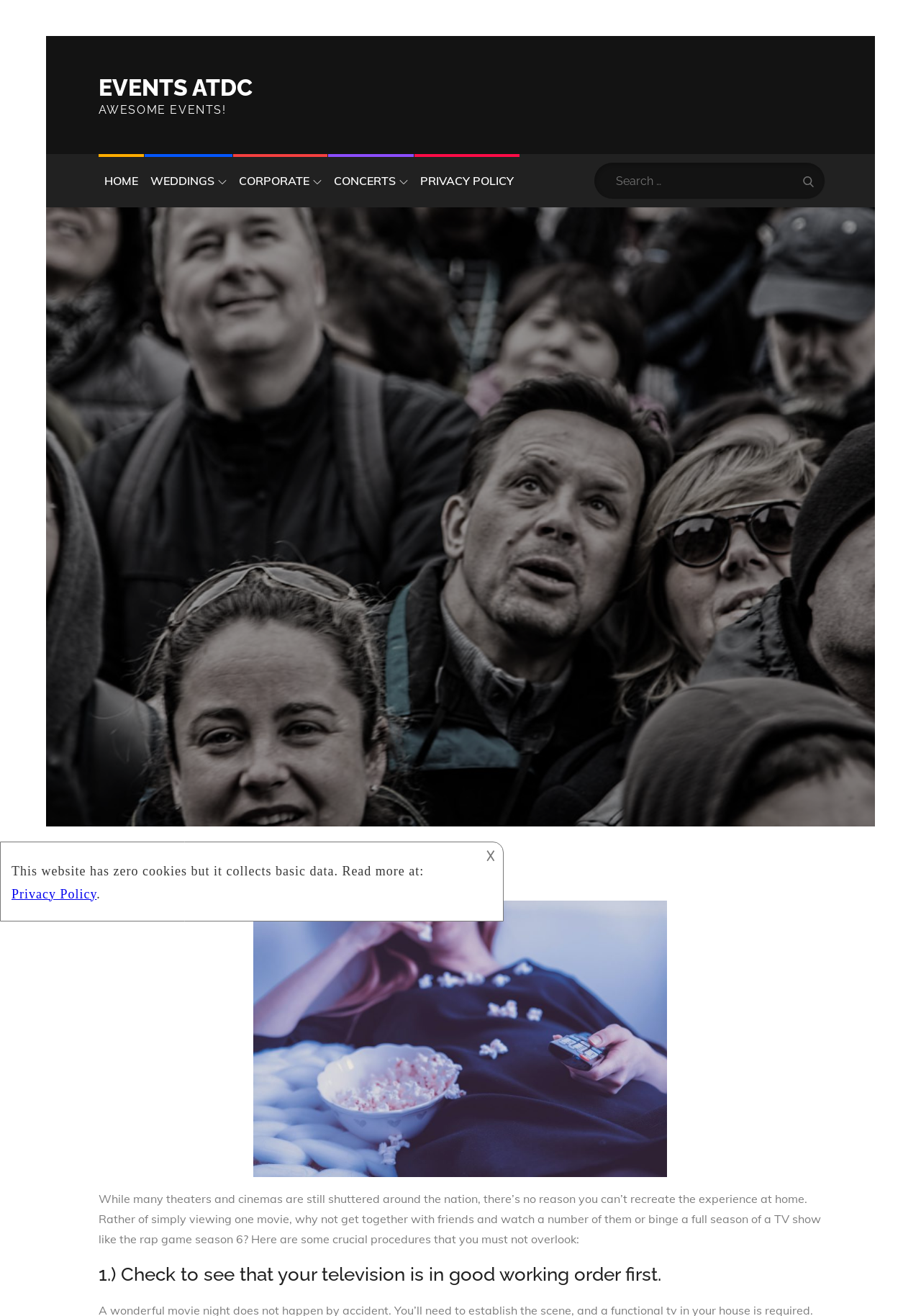Calculate the bounding box coordinates of the UI element given the description: "Corporate".

[0.253, 0.117, 0.355, 0.158]